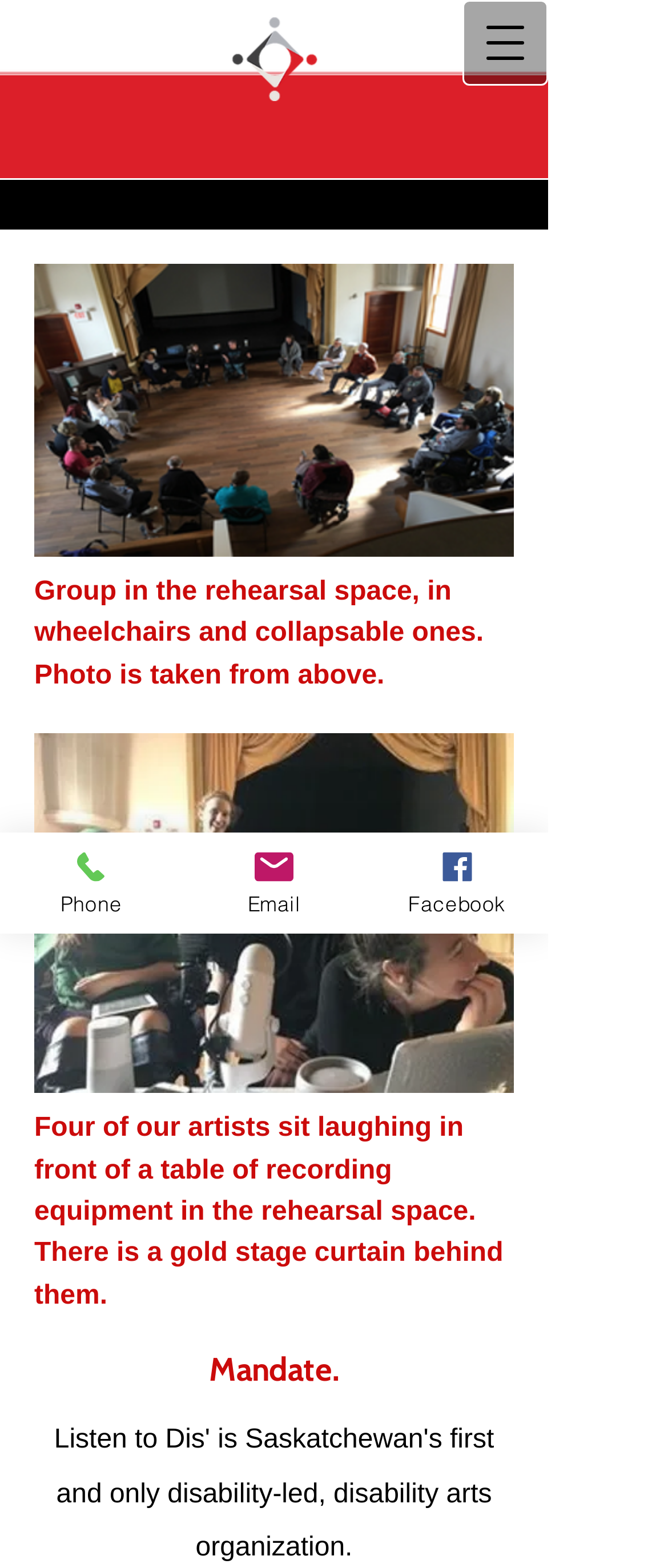Look at the image and give a detailed response to the following question: What is the purpose of the button at the top right?

I looked at the button element at the top right of the webpage and saw that it has a popup dialog, which suggests that it is used to open a navigation menu.